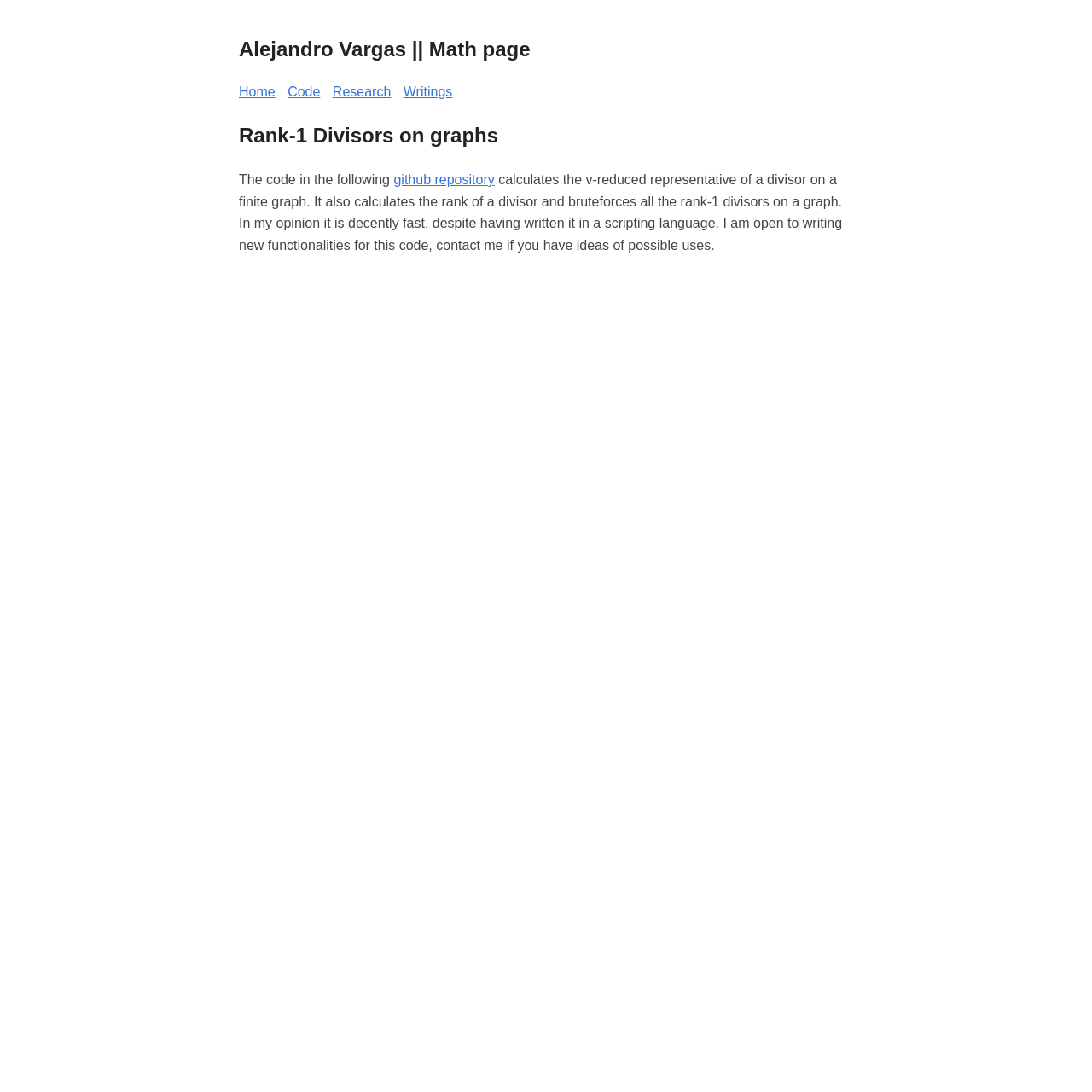Is the author open to new ideas for the code?
Examine the image and give a concise answer in one word or a short phrase.

Yes